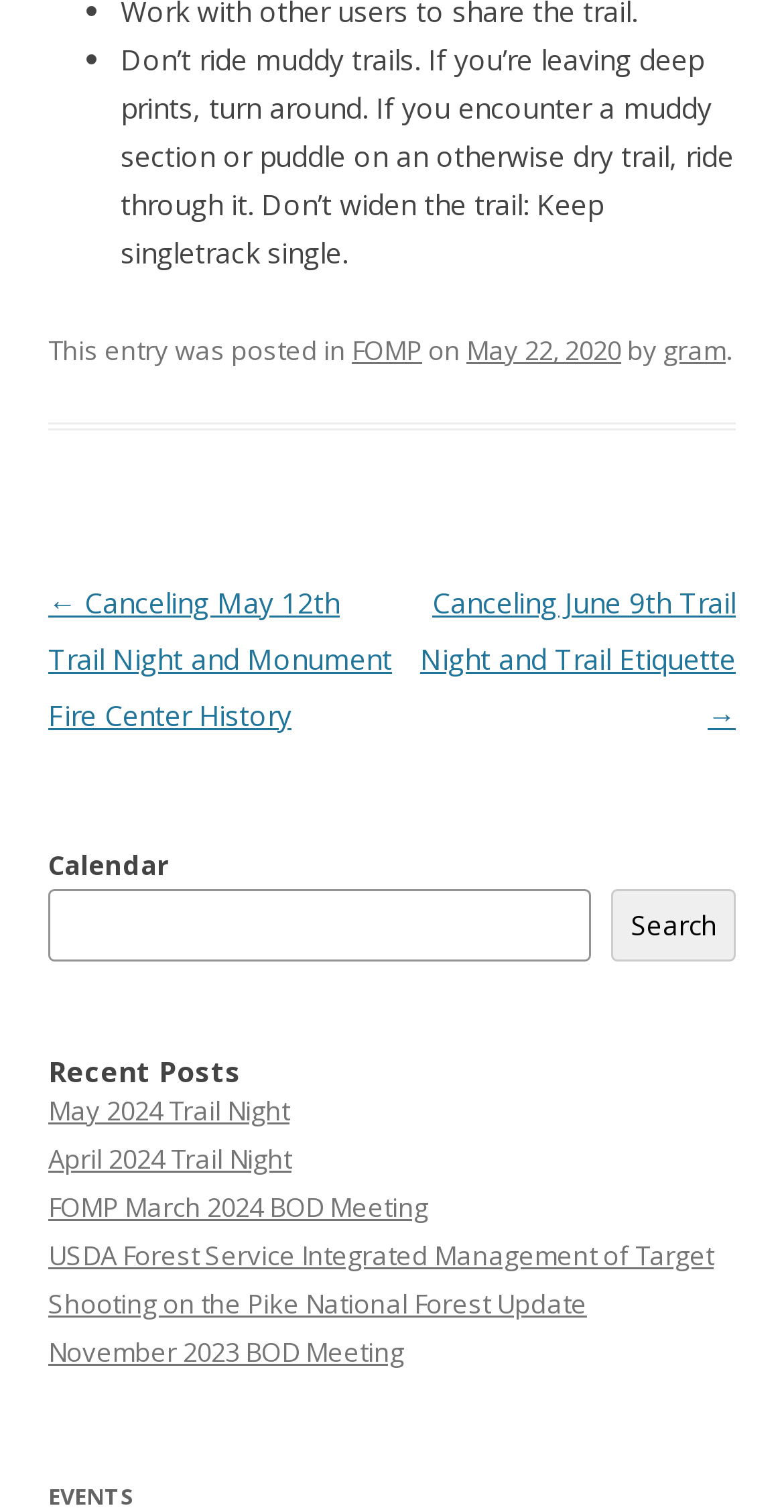Respond with a single word or phrase:
What is the category of the post mentioned in the footer?

FOMP